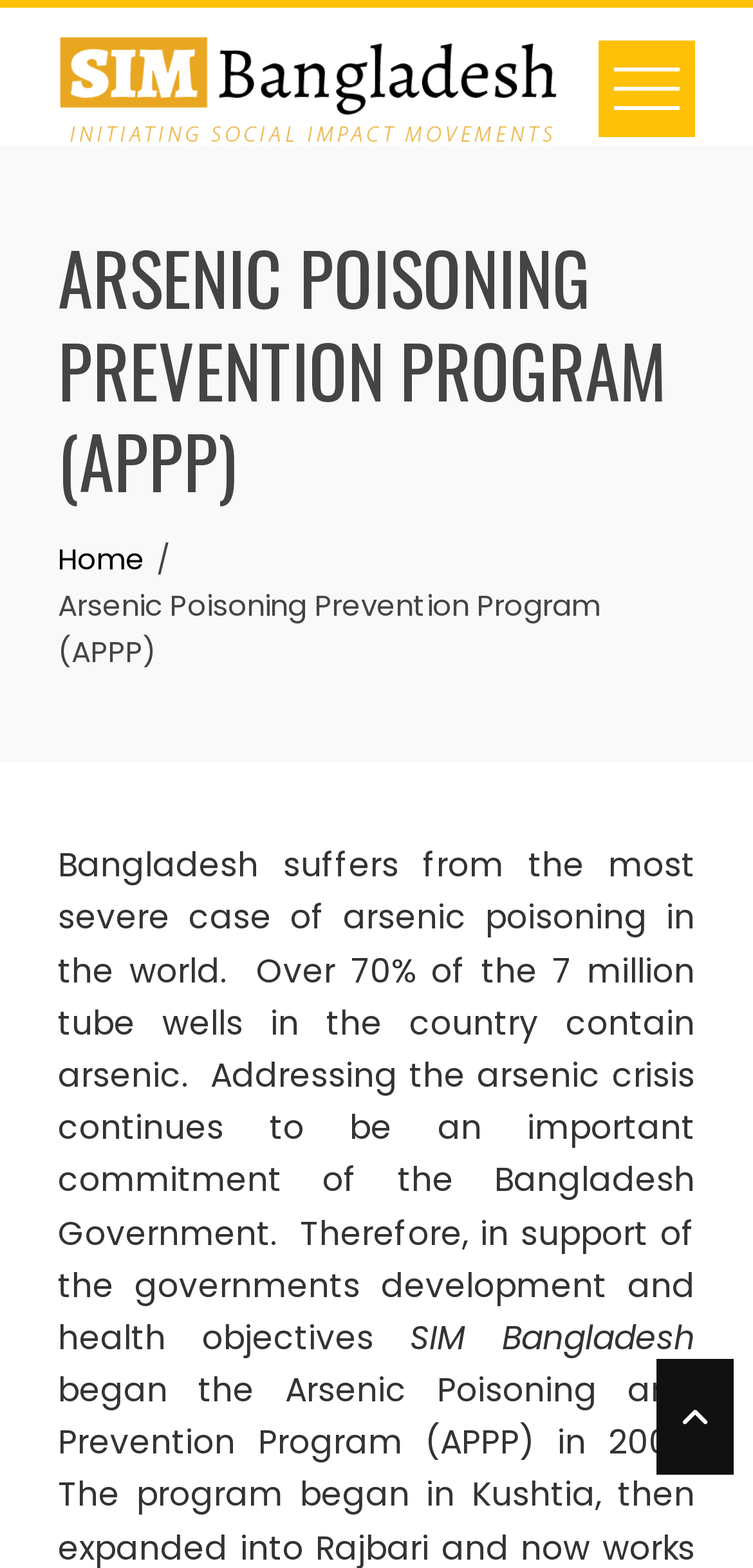Highlight the bounding box of the UI element that corresponds to this description: "alt="SIM Bangladesh"".

[0.077, 0.022, 0.744, 0.092]